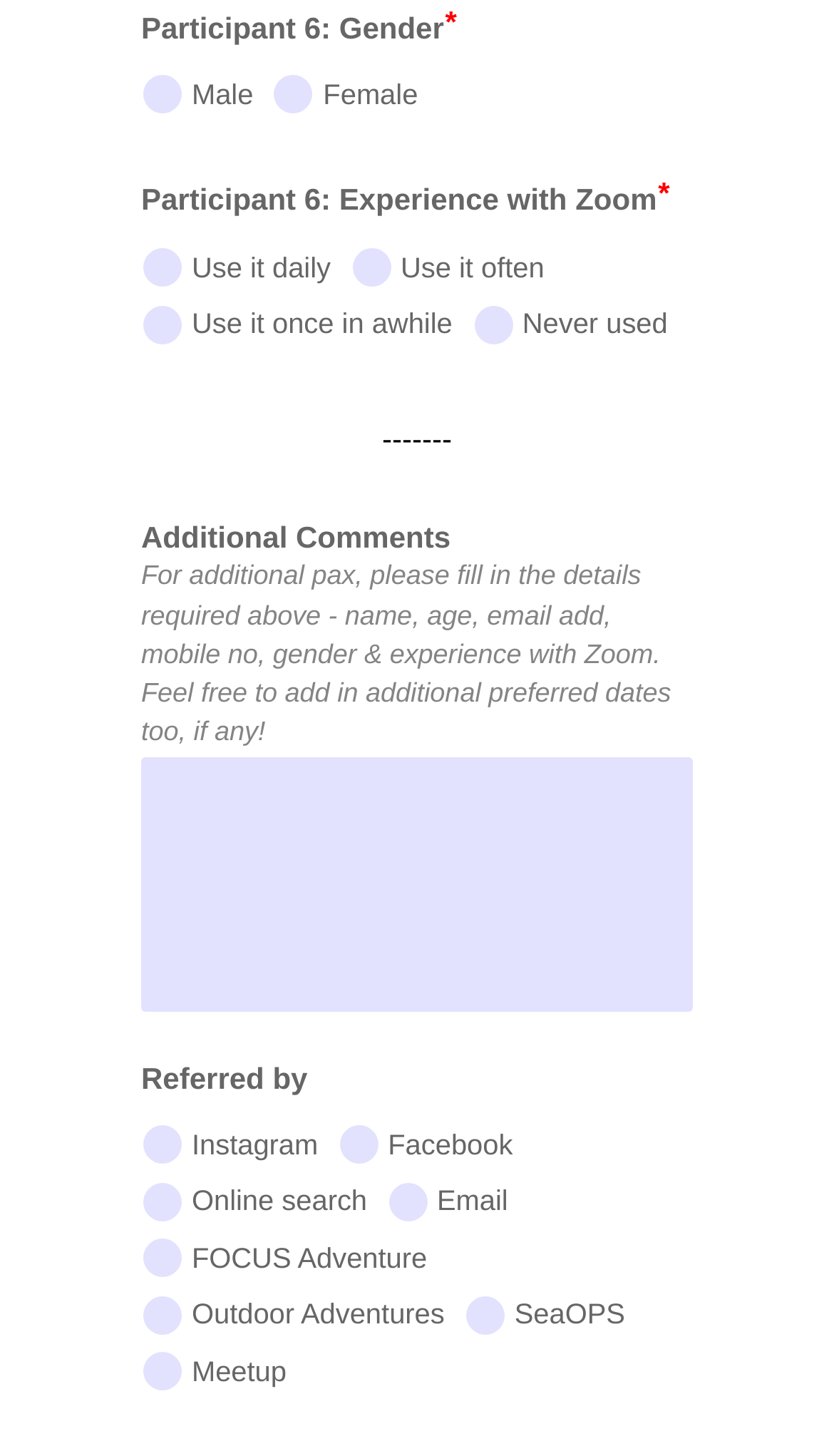What is the participant being asked about?
Examine the image and provide an in-depth answer to the question.

The webpage is asking about the participant's gender, as indicated by the static text 'Participant 6: Gender' and the radio buttons for 'Male' and 'Female'.